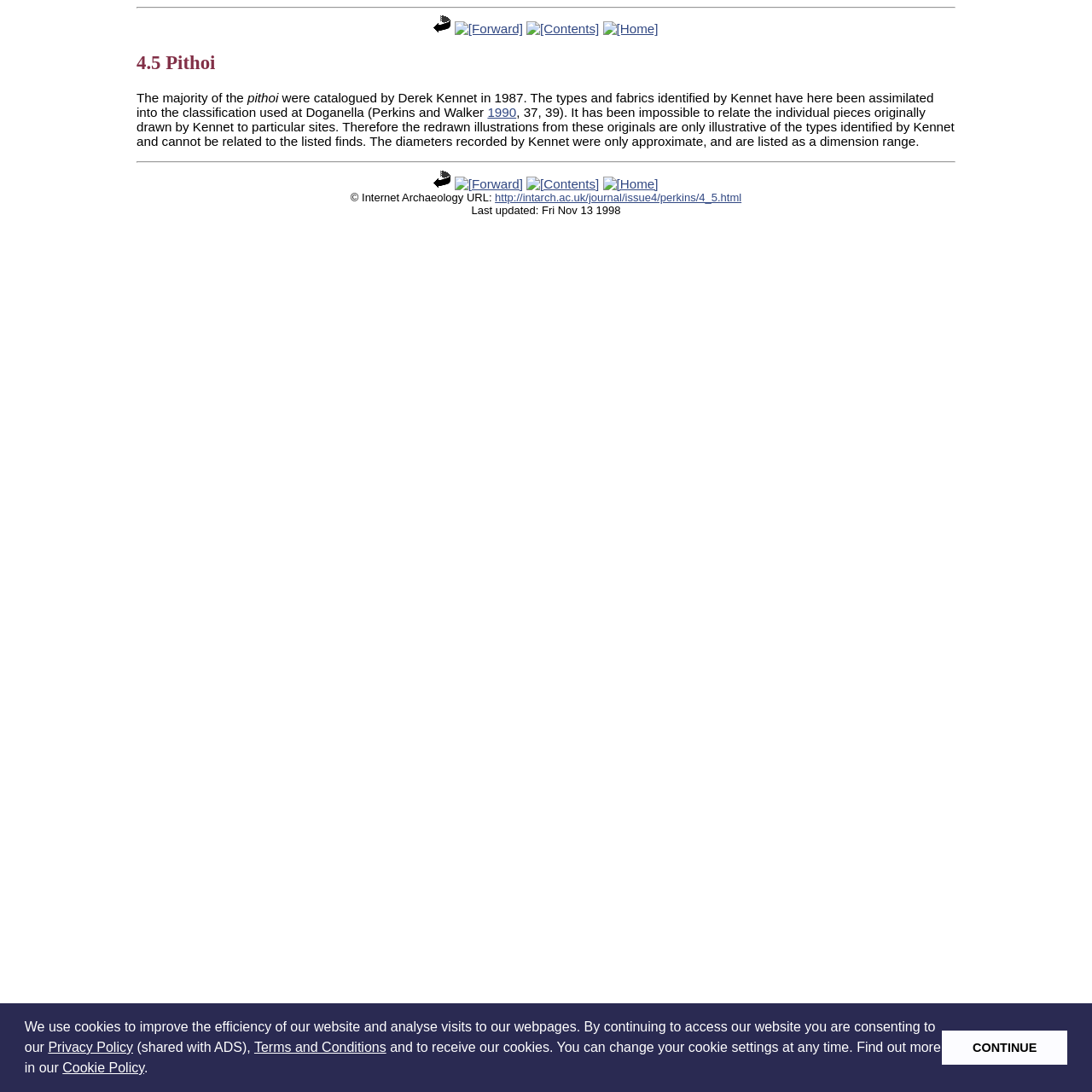Identify the bounding box coordinates for the UI element described as follows: "1990". Ensure the coordinates are four float numbers between 0 and 1, formatted as [left, top, right, bottom].

[0.446, 0.096, 0.473, 0.109]